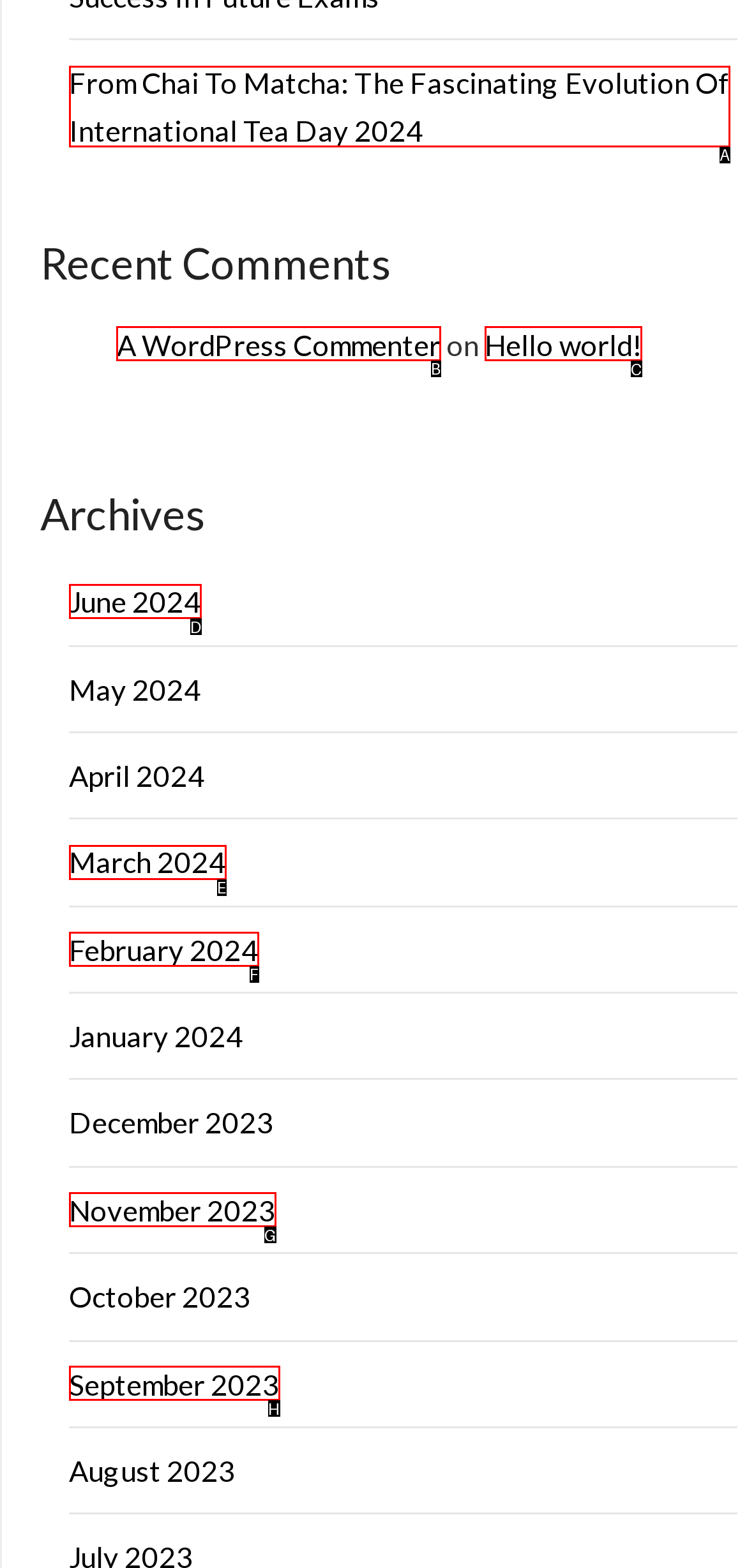Choose the letter of the option that needs to be clicked to perform the task: Read the comment from A WordPress Commenter. Answer with the letter.

B